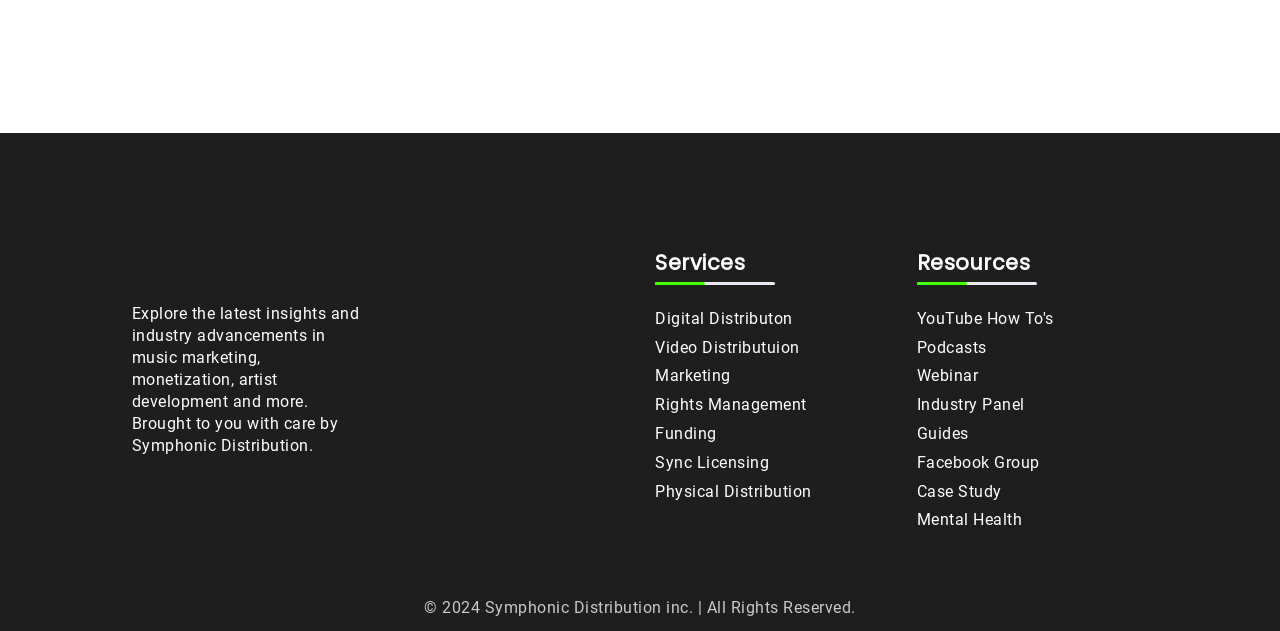How many links are under the 'Resources' heading?
Based on the image, please offer an in-depth response to the question.

I counted the number of links under the 'Resources' heading in the footer section, and there are 8 resources listed: YouTube How To's, Podcasts, Webinar, Industry Panel, Guides, Facebook Group, Case Study, and Mental Health.